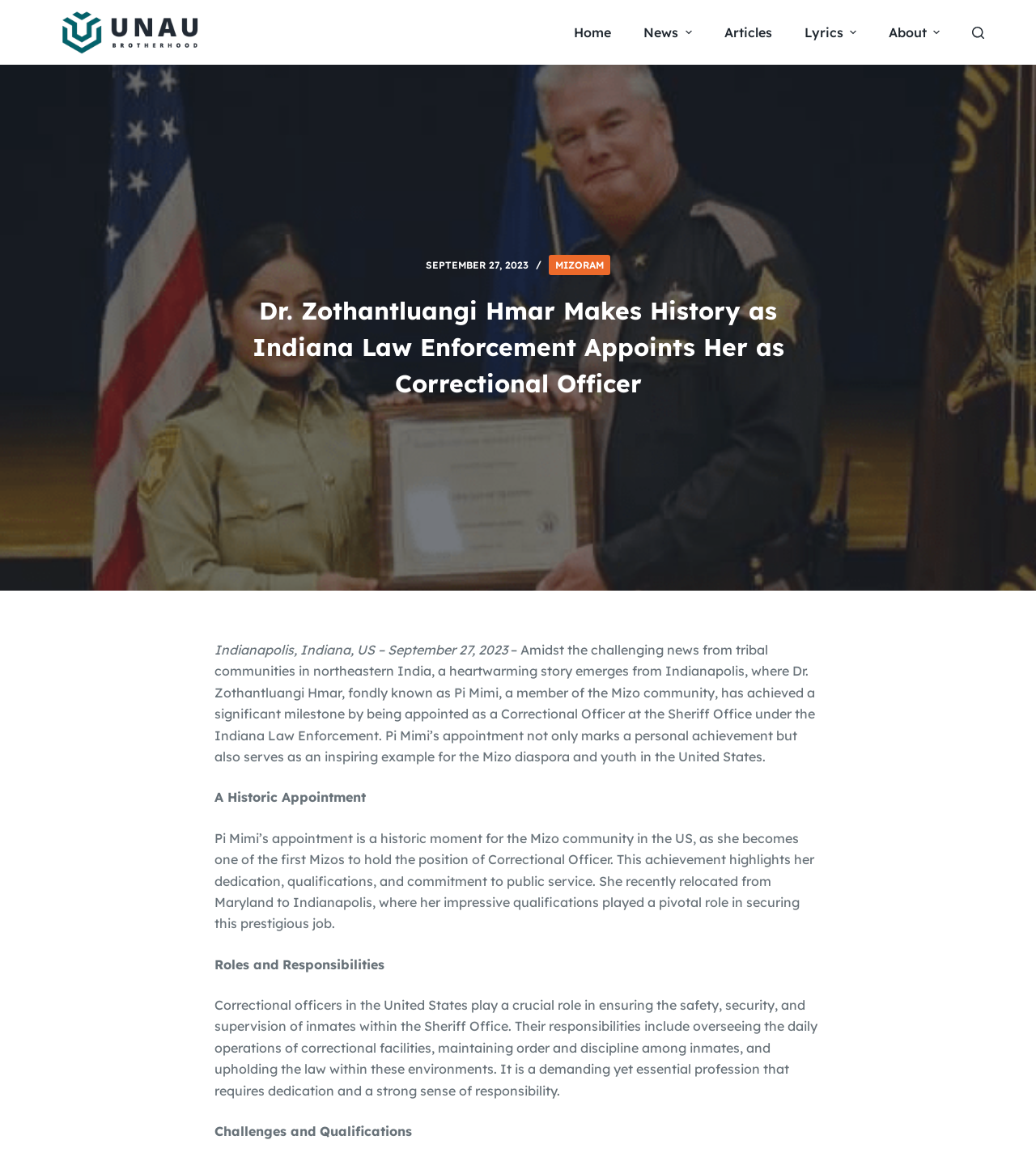Please identify the bounding box coordinates of the clickable area that will allow you to execute the instruction: "Visit the 'MIZORAM' page".

[0.53, 0.22, 0.589, 0.238]